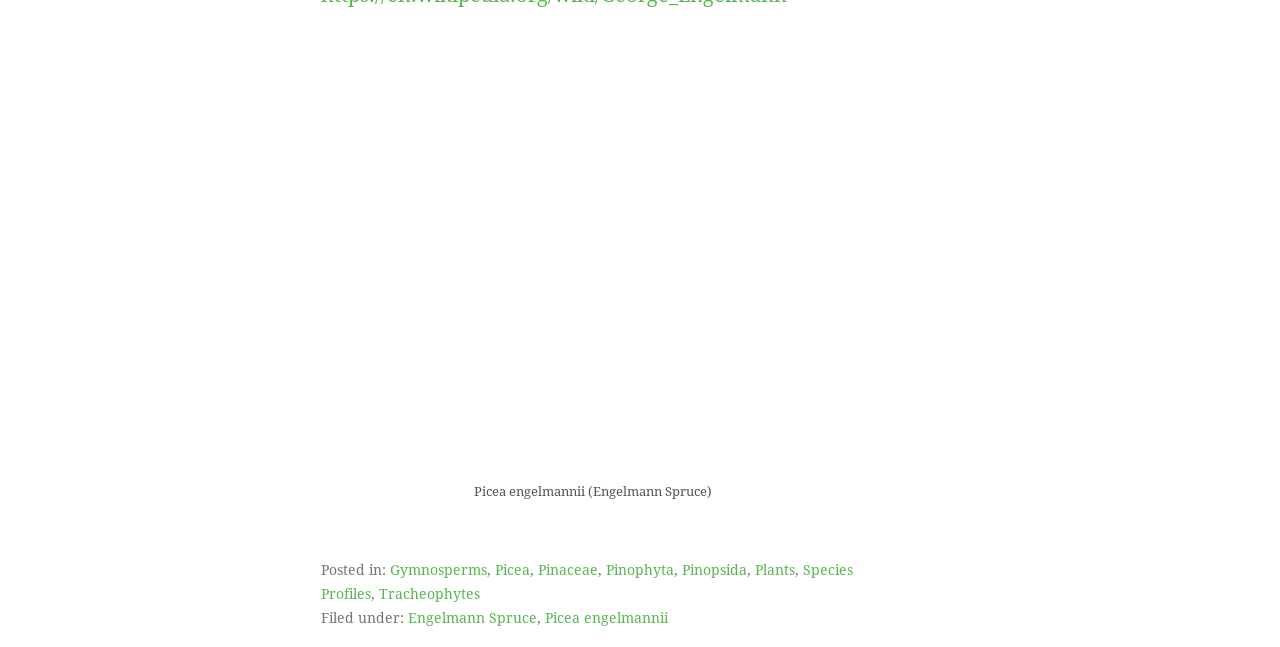Using the information in the image, could you please answer the following question in detail:
What category is the tree species profile filed under?

In the footer section, there is a link to 'Species Profiles', which indicates that the tree species profile is filed under this category. This information can be found by examining the links in the footer section.